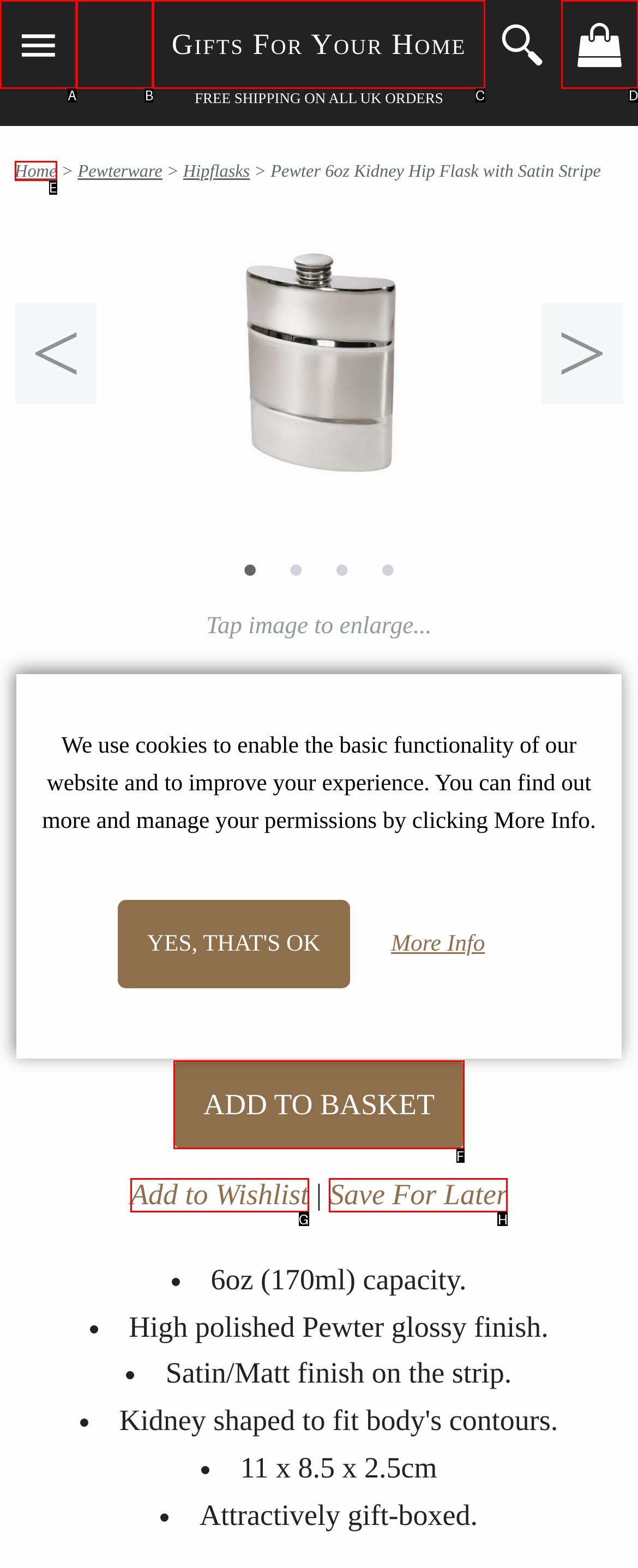Identify the UI element that best fits the description: Les pages personnelles d'Albert
Respond with the letter representing the correct option.

None